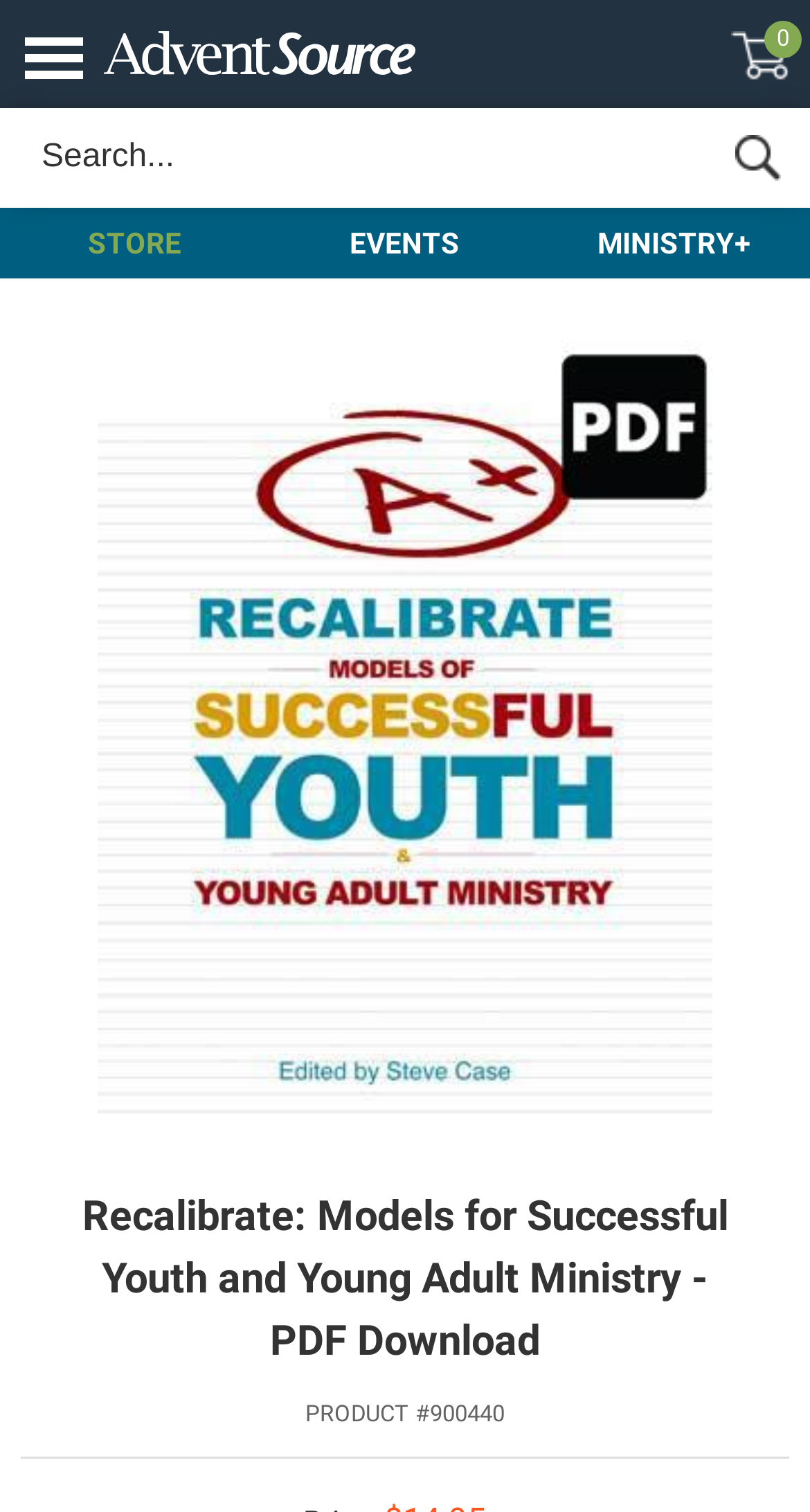From the image, can you give a detailed response to the question below:
Is the search textbox required?

I checked the properties of the search textbox and found that the 'required' property is set to 'False', which means the search textbox is not required.